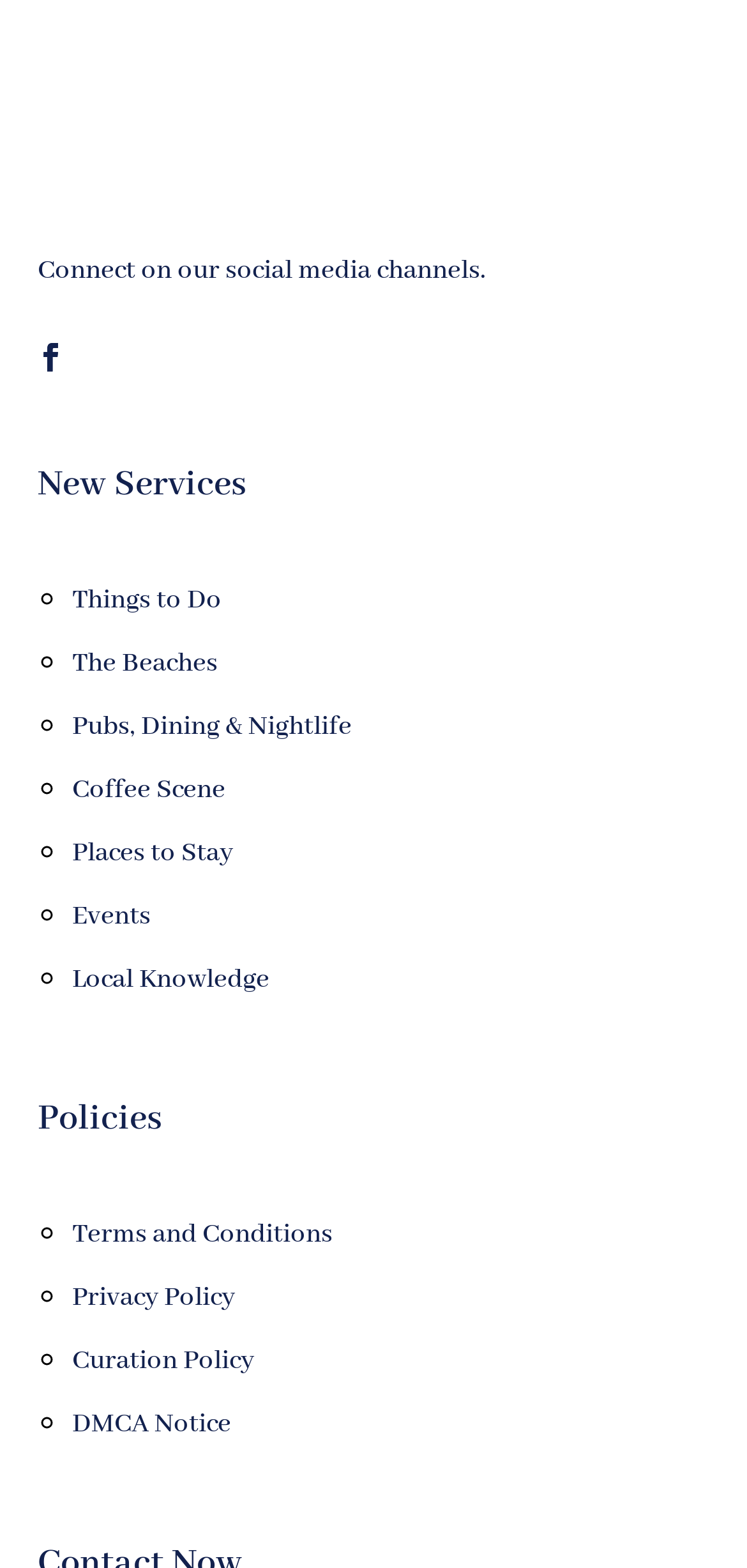Show the bounding box coordinates of the region that should be clicked to follow the instruction: "Connect on social media."

[0.029, 0.21, 0.106, 0.247]